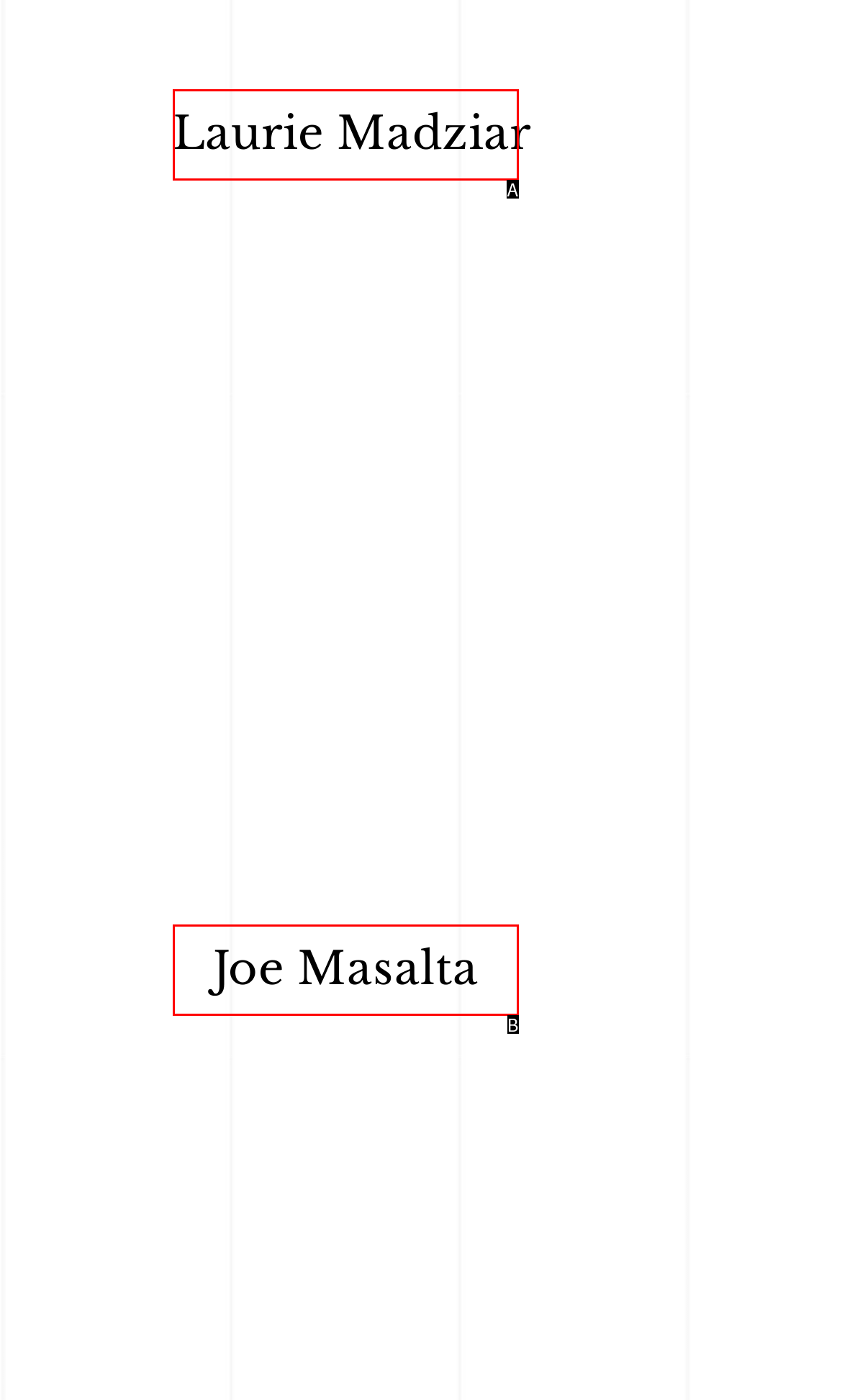Which HTML element matches the description: parent_node: Digital Hub title="Twitter"?
Reply with the letter of the correct choice.

None